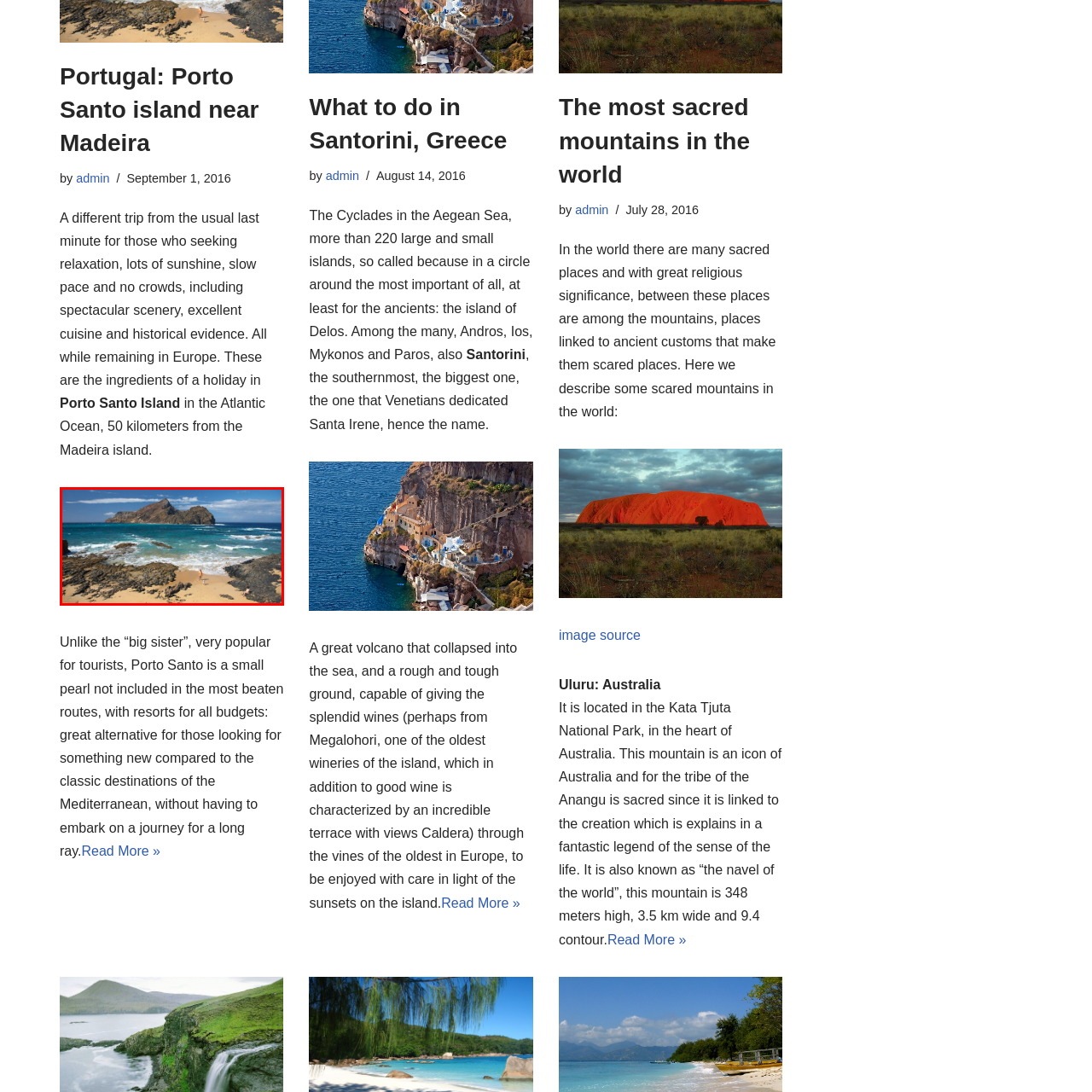What type of coastline does the island have? Examine the image inside the red bounding box and answer concisely with one word or a short phrase.

Rocky